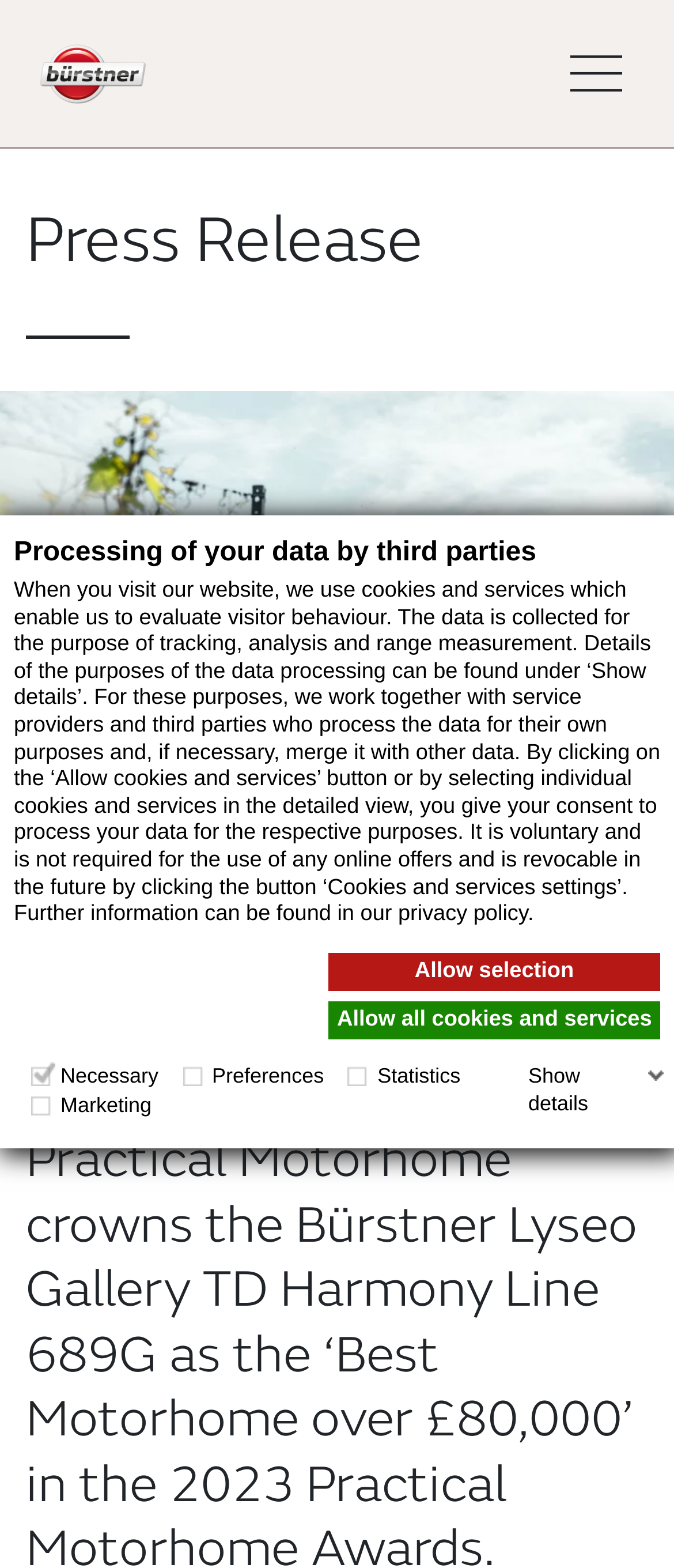Can you give a comprehensive explanation to the question given the content of the image?
What is the purpose of necessary cookies?

According to the webpage, necessary cookies and services help make a website usable by enabling basic functions like page navigation and access to secure areas of the website. The website cannot function properly without these cookies.